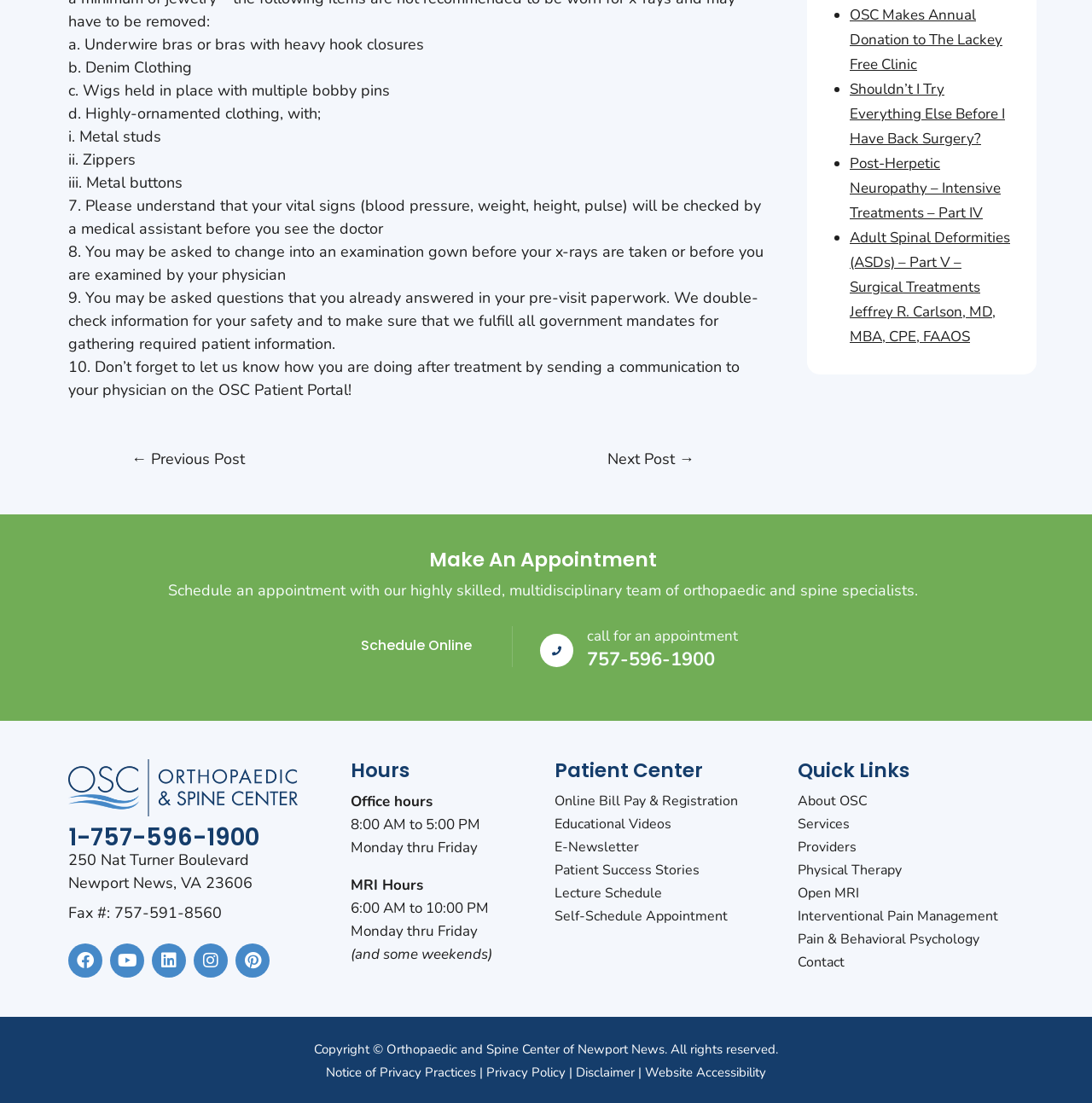Respond to the question with just a single word or phrase: 
What is the address of the Orthopaedic and Spine Center?

250 Nat Turner Boulevard, Newport News, VA 23606